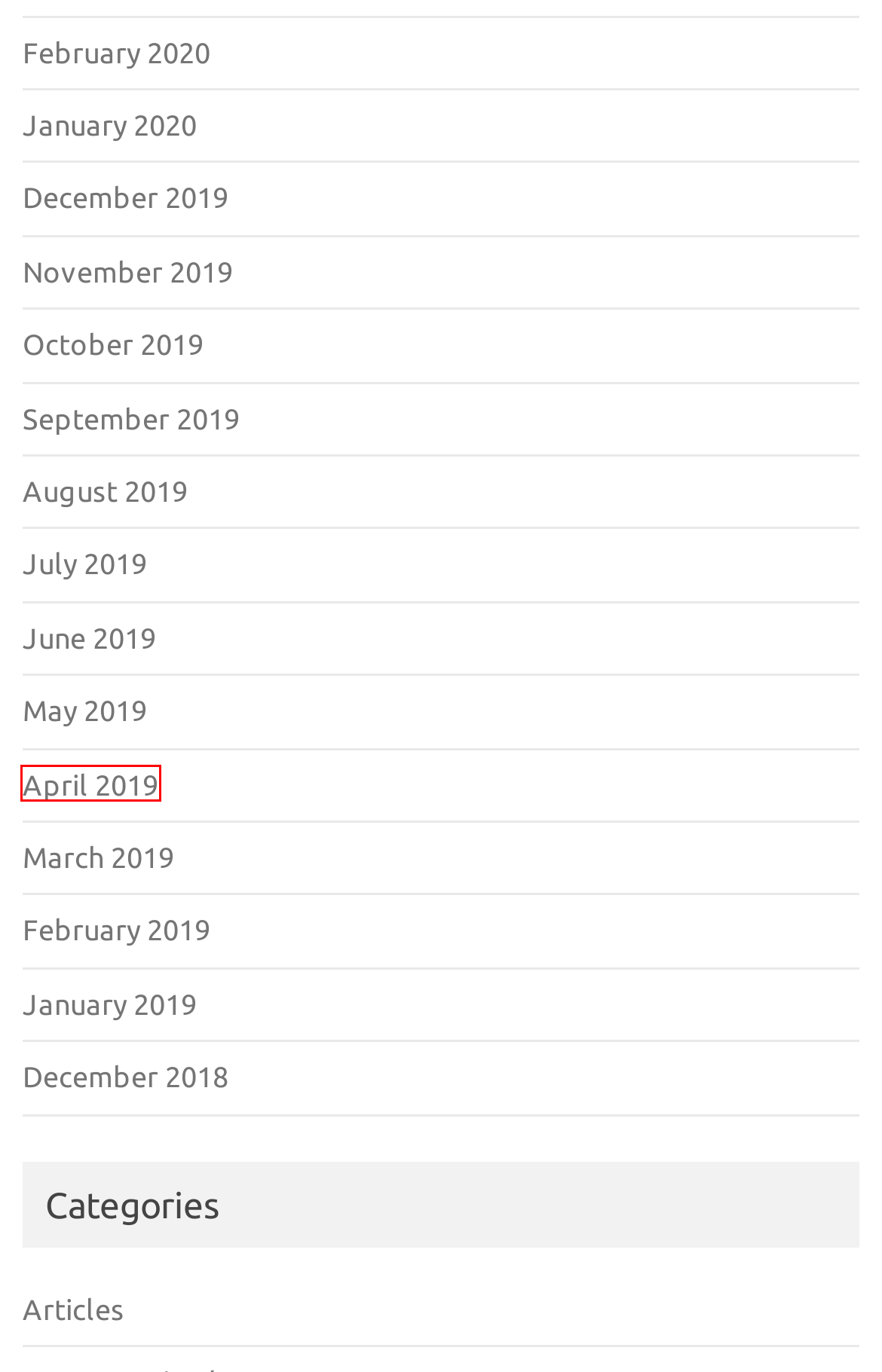Given a webpage screenshot with a red bounding box around a UI element, choose the webpage description that best matches the new webpage after clicking the element within the bounding box. Here are the candidates:
A. August, 2019 - ConsoleVisit
B. December, 2019 - ConsoleVisit
C. September, 2019 - ConsoleVisit
D. July, 2019 - ConsoleVisit
E. April, 2019 - ConsoleVisit
F. February, 2019 - ConsoleVisit
G. January, 2020 - ConsoleVisit
H. January, 2019 - ConsoleVisit

E